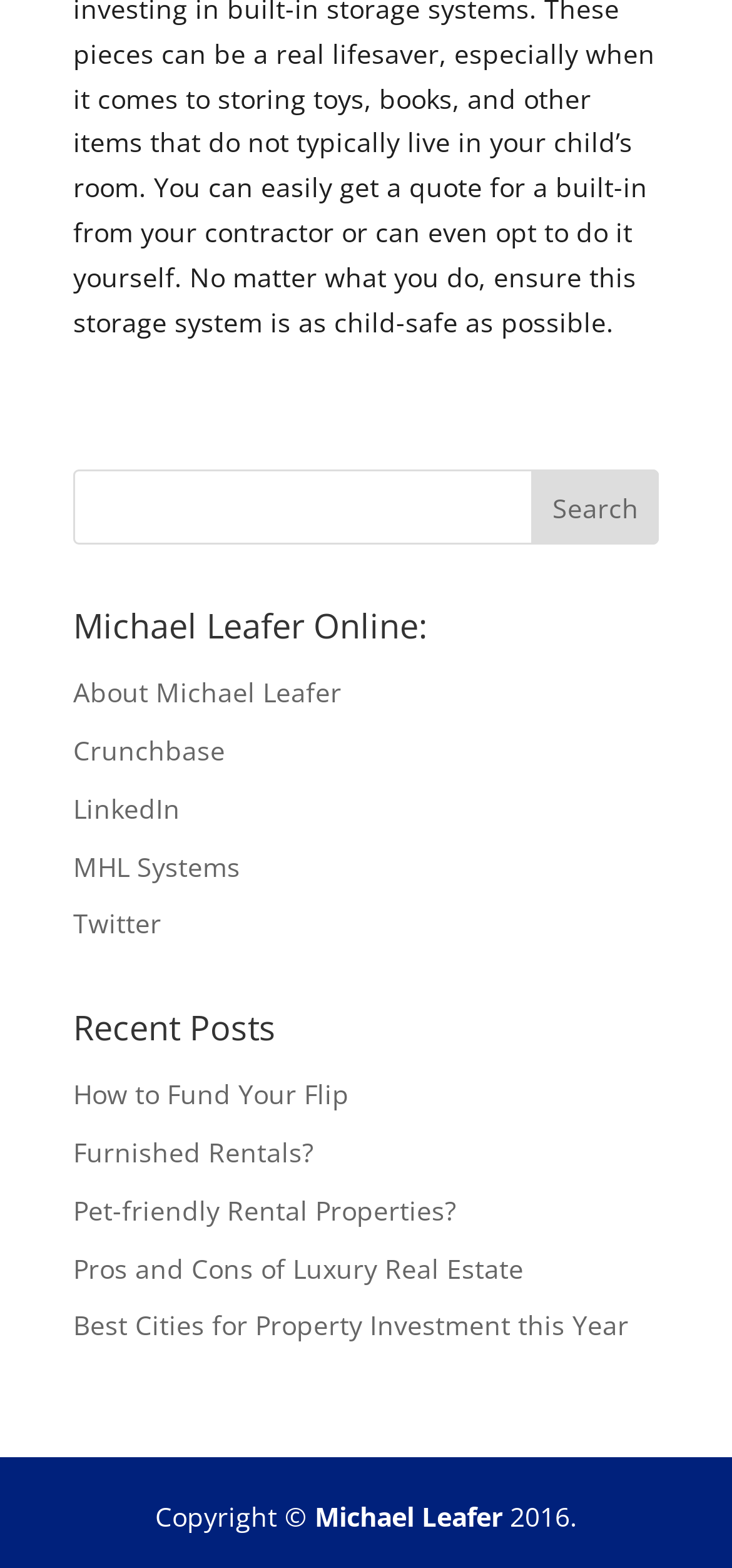Identify the bounding box coordinates for the region of the element that should be clicked to carry out the instruction: "read about how to fund your flip". The bounding box coordinates should be four float numbers between 0 and 1, i.e., [left, top, right, bottom].

[0.1, 0.687, 0.477, 0.709]